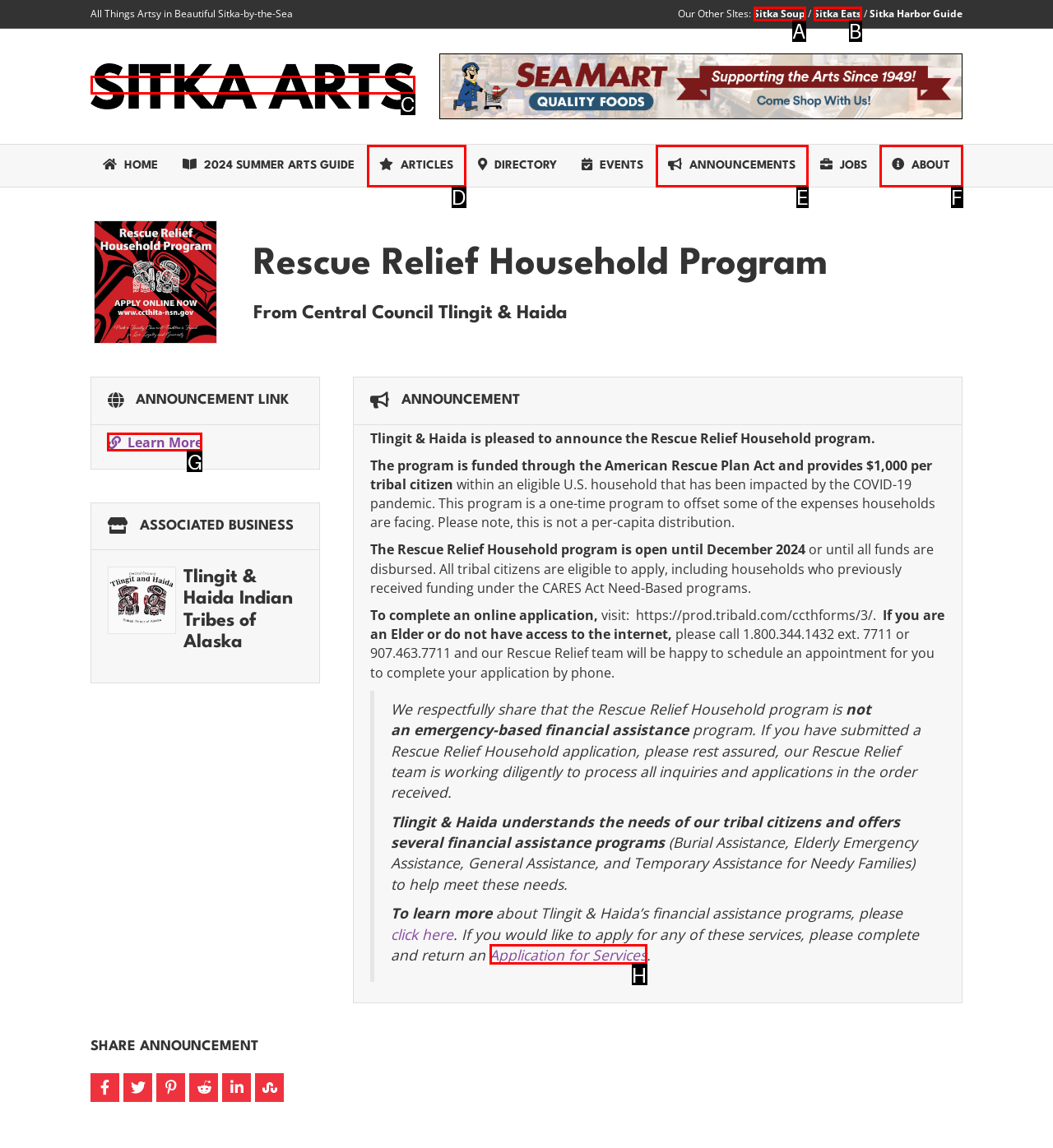From the options shown in the screenshot, tell me which lettered element I need to click to complete the task: Learn more about the Rescue Relief Household program.

G